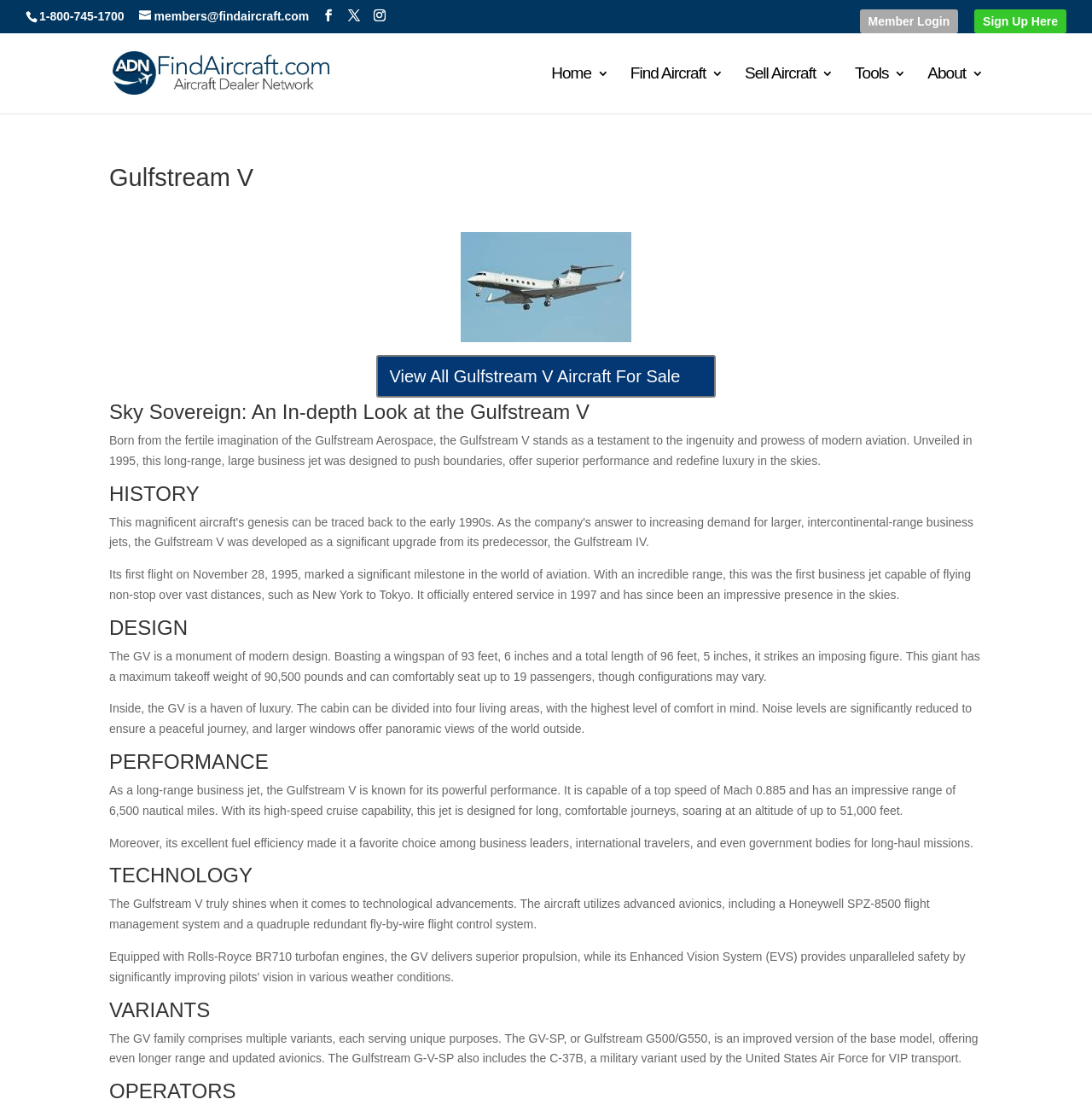How many passengers can the Gulfstream V comfortably seat?
Please utilize the information in the image to give a detailed response to the question.

I found the passenger capacity of the Gulfstream V by reading the static text element under the 'DESIGN' heading, which states that the aircraft can comfortably seat up to 19 passengers.